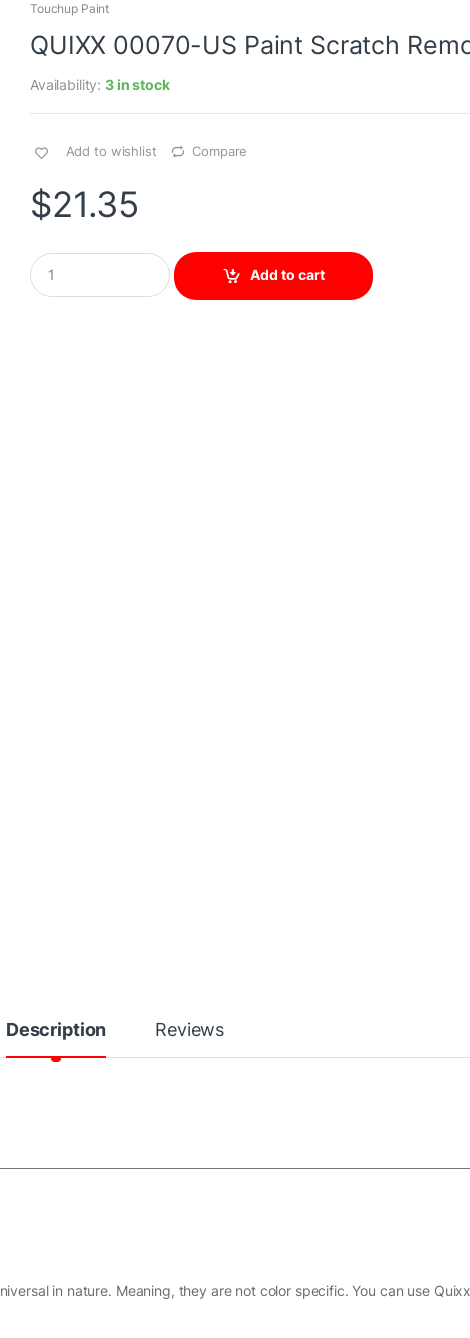What are the two tabs that provide additional product information?
Using the image as a reference, answer with just one word or a short phrase.

Description and Reviews